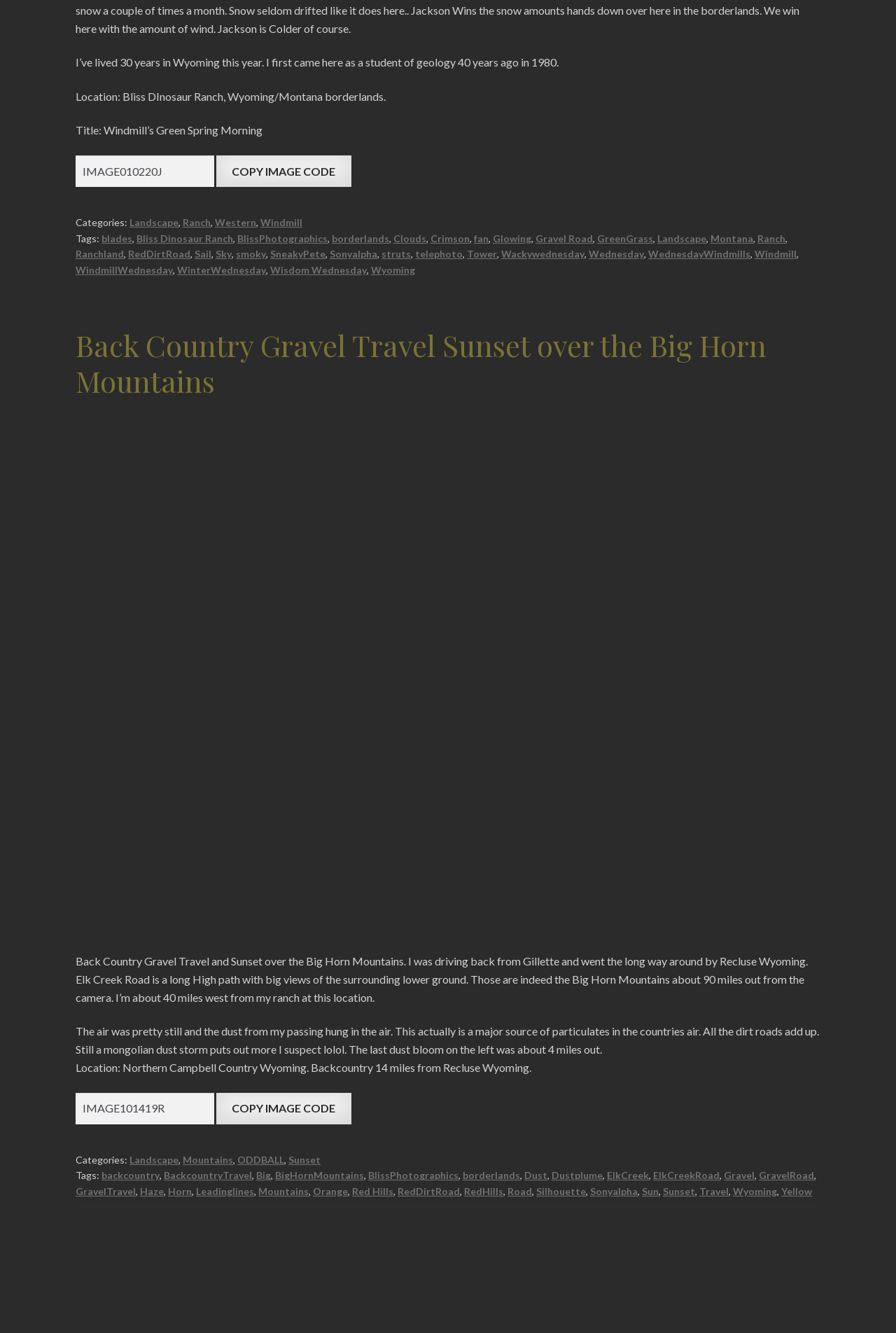Provide the bounding box coordinates of the UI element that matches the description: "Tema A-Å".

None